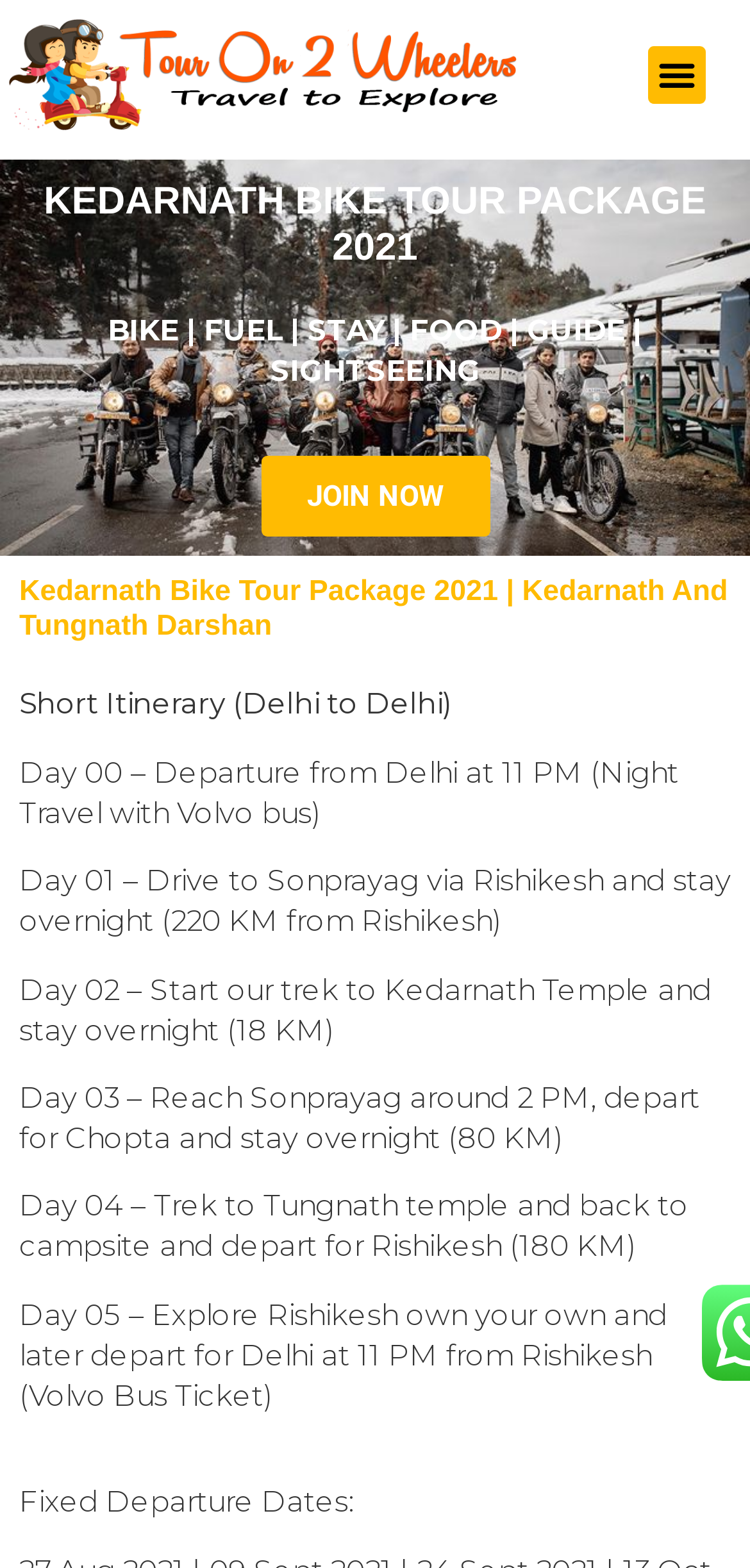What is the logo of the website?
Please ensure your answer is as detailed and informative as possible.

The logo of the website is located at the top left corner of the webpage, and it is an image with the text 'Tour on Wheelers'.